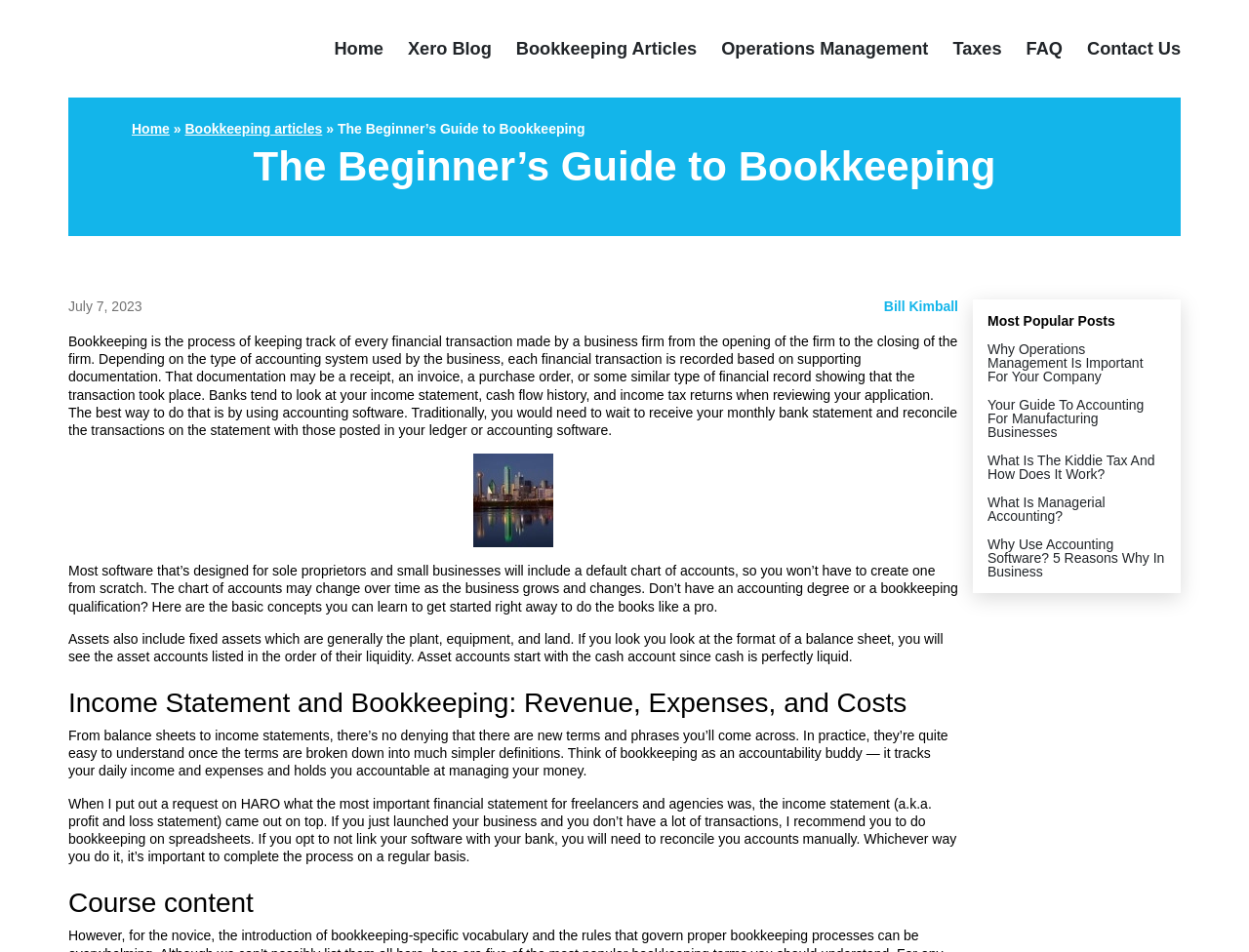Can you pinpoint the bounding box coordinates for the clickable element required for this instruction: "Click the 'Why Operations Management Is Important For Your Company' link"? The coordinates should be four float numbers between 0 and 1, i.e., [left, top, right, bottom].

[0.791, 0.359, 0.915, 0.404]